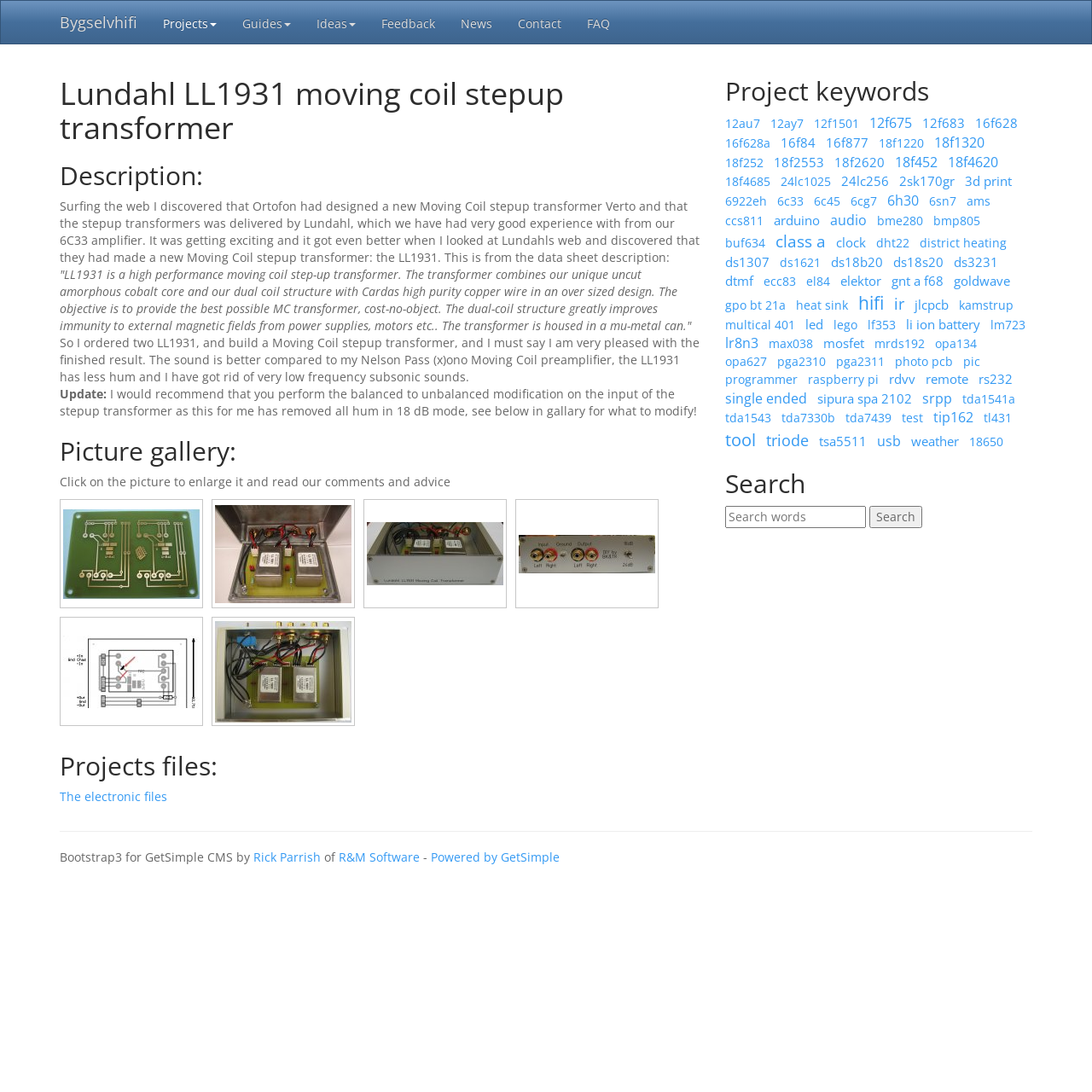Find the bounding box coordinates for the area that should be clicked to accomplish the instruction: "View the 'Picture gallery:'".

[0.055, 0.4, 0.641, 0.426]